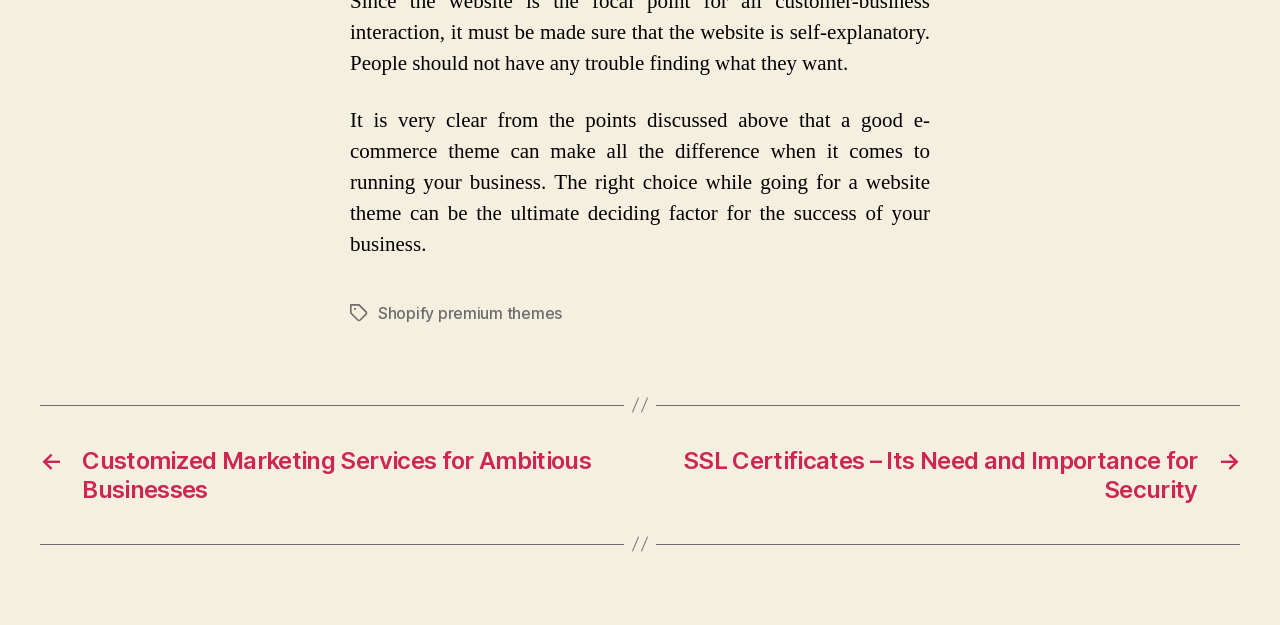Using the provided element description: "Shopify premium themes", identify the bounding box coordinates. The coordinates should be four floats between 0 and 1 in the order [left, top, right, bottom].

[0.295, 0.484, 0.439, 0.516]